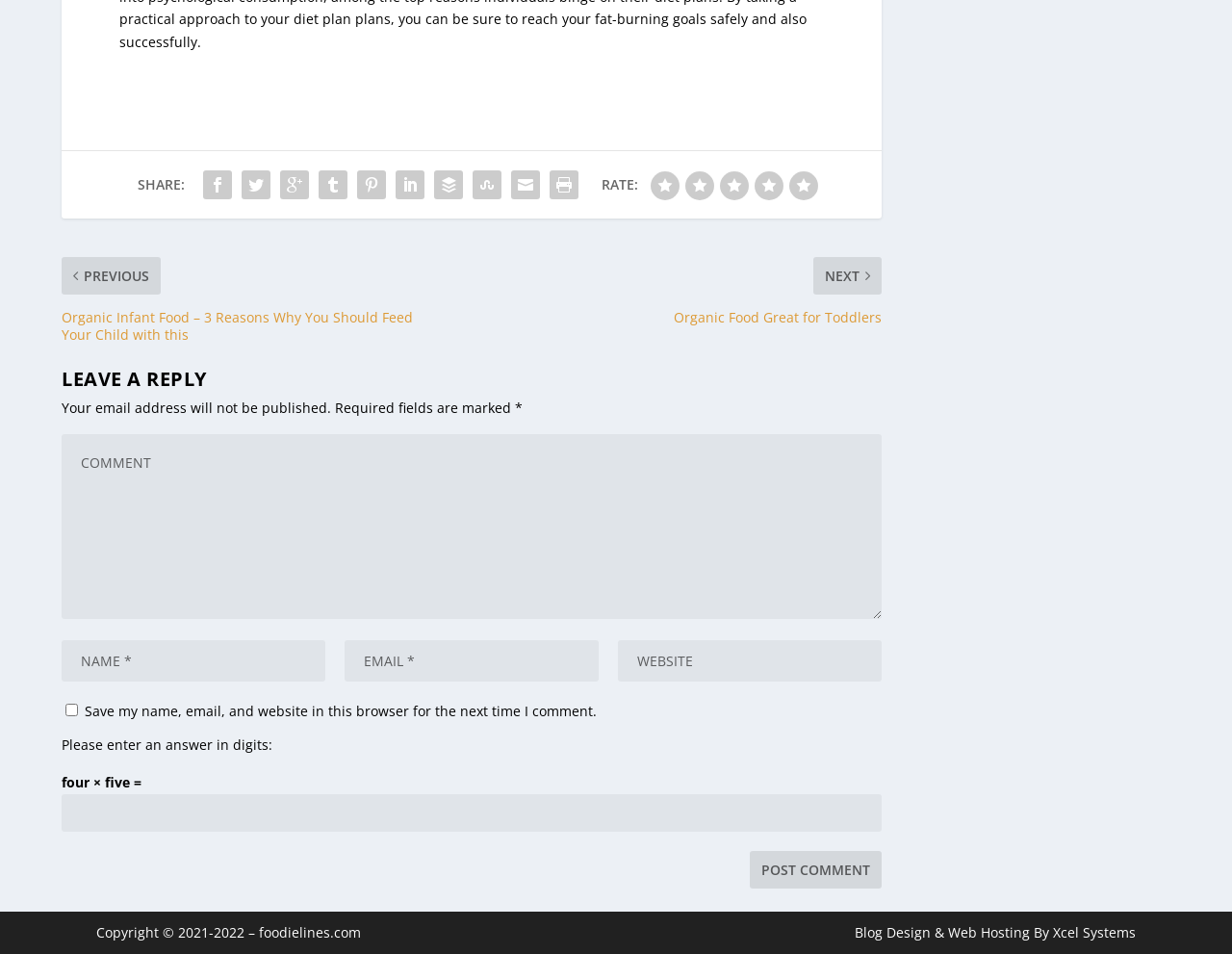Pinpoint the bounding box coordinates for the area that should be clicked to perform the following instruction: "Click on the 'About Me' link".

None